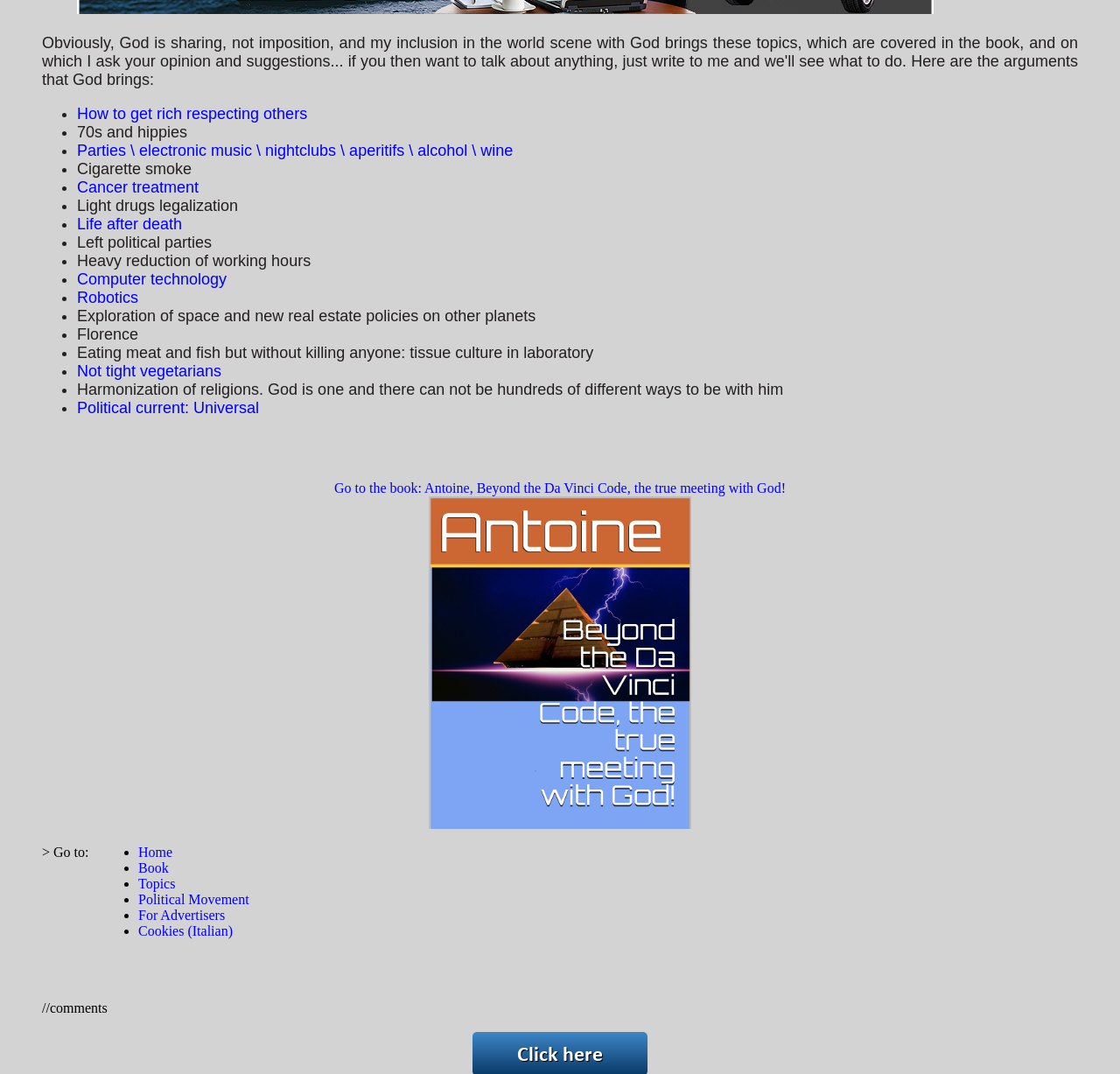Using the information shown in the image, answer the question with as much detail as possible: What is the topic of the book mentioned on the webpage?

The webpage mentions a book titled 'Antoine, Beyond the Da Vinci Code, the true meeting with God!' which suggests that the topic of the book is related to the Da Vinci Code and spirituality.